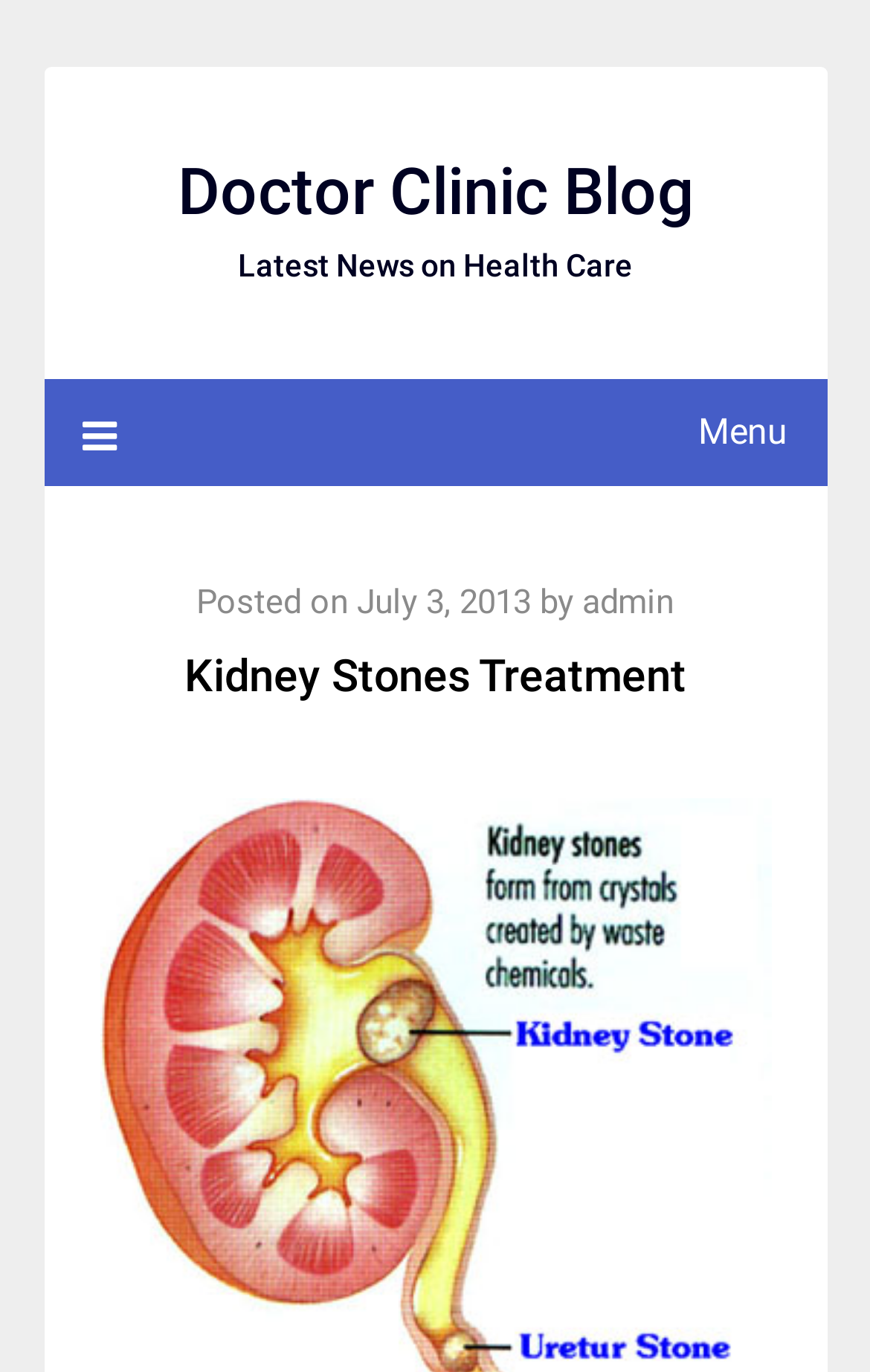Answer briefly with one word or phrase:
What is the name of the blog?

Doctor Clinic Blog